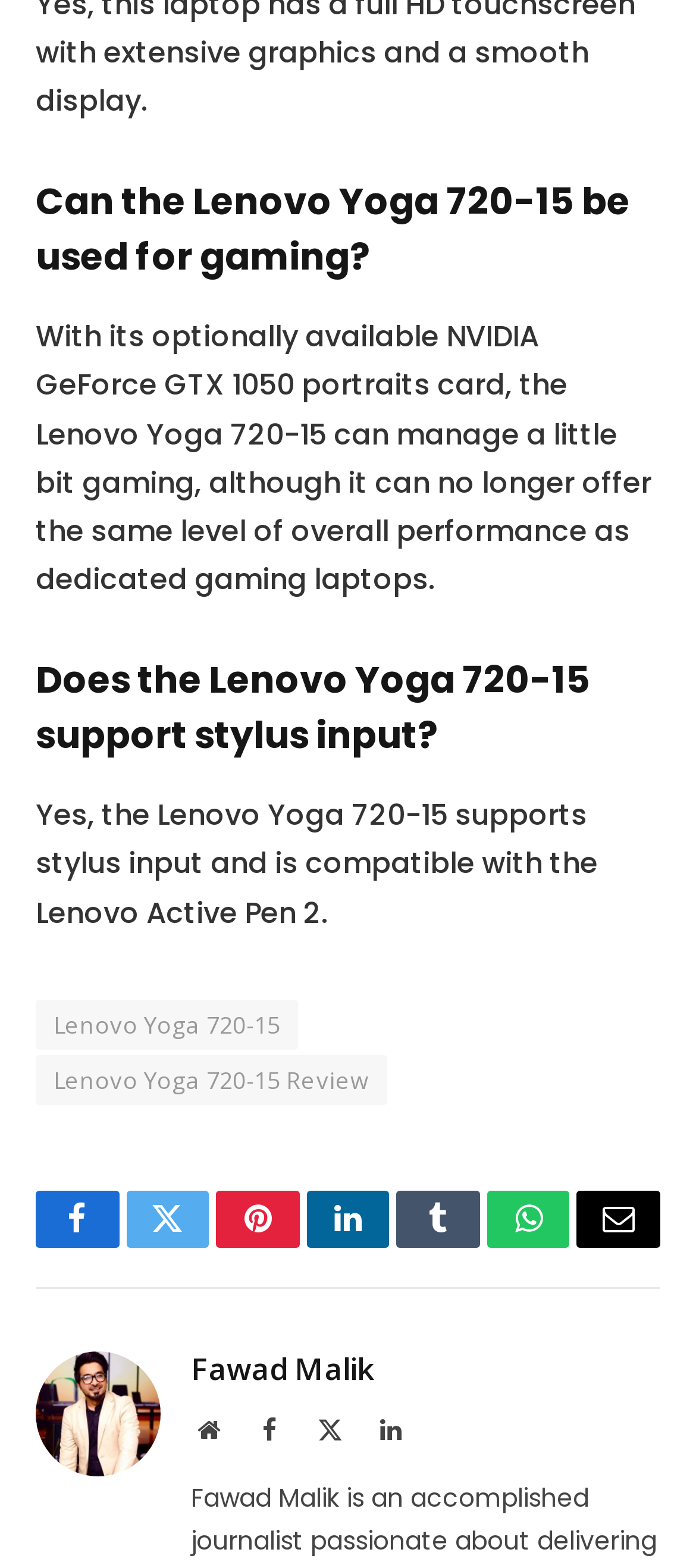Determine the bounding box coordinates of the clickable area required to perform the following instruction: "Check the Lenovo Yoga 720-15 product page". The coordinates should be represented as four float numbers between 0 and 1: [left, top, right, bottom].

[0.051, 0.637, 0.428, 0.669]